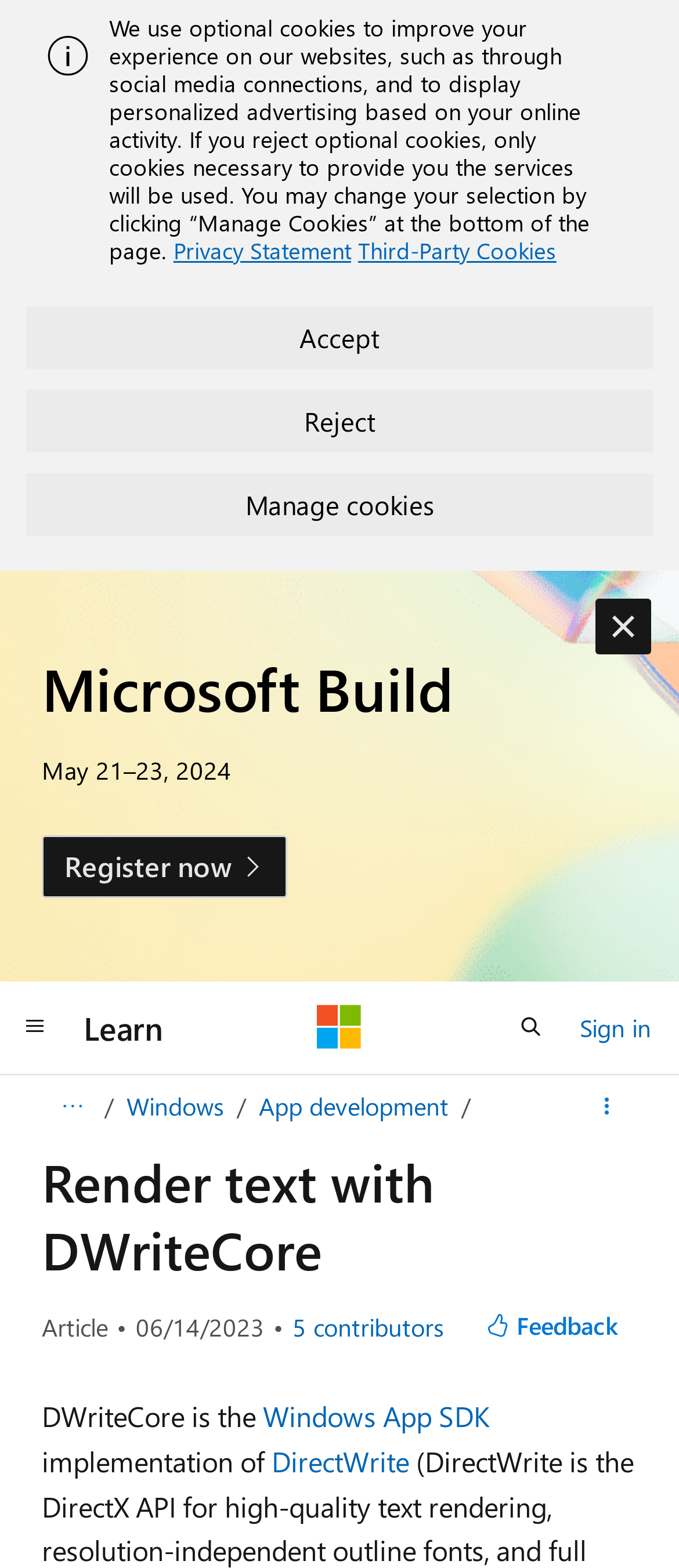How many contributors are there for the article?
Provide a comprehensive and detailed answer to the question.

I found the answer by looking at the button 'View all contributors' and the text '5 contributors' next to it, which indicates the number of contributors for the article.